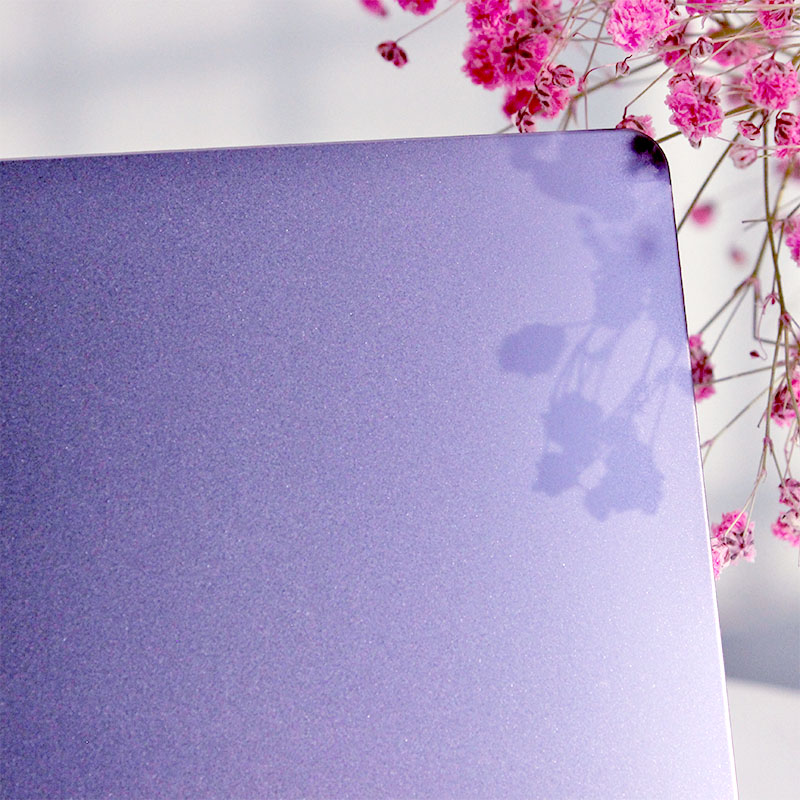What type of objects are adjacent to the surface?
Use the information from the image to give a detailed answer to the question.

The caption states that 'delicate pink flowers are softly illuminated' adjacent to the purple surface, indicating the presence of flowers.